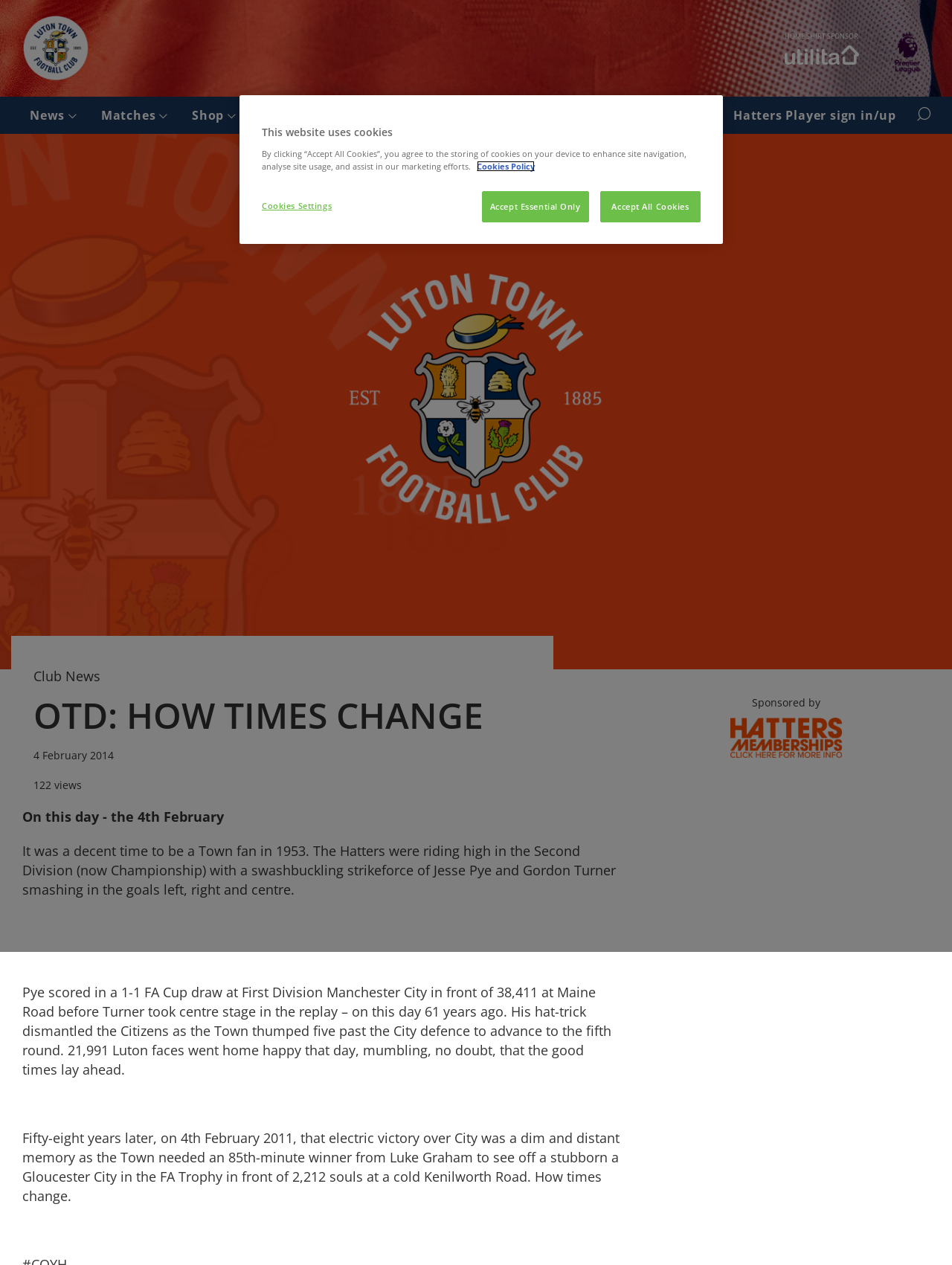Using the details in the image, give a detailed response to the question below:
What was the score in the FA Cup draw at Maine Road?

I found this answer by analyzing the article content, which mentions that Jesse Pye scored in a 1-1 FA Cup draw at First Division Manchester City.